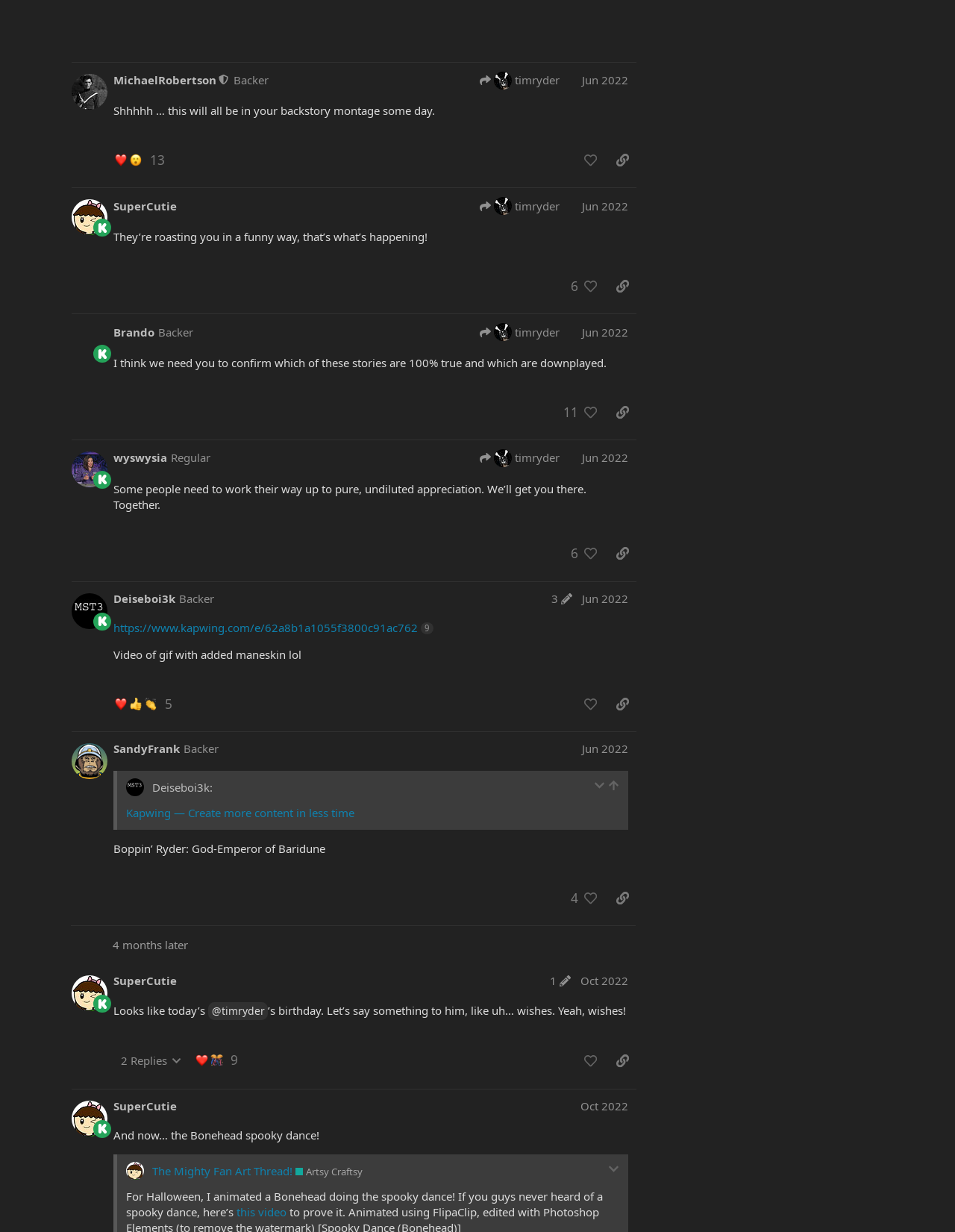Locate the bounding box coordinates of the segment that needs to be clicked to meet this instruction: "Search for a topic".

[0.859, 0.005, 0.892, 0.031]